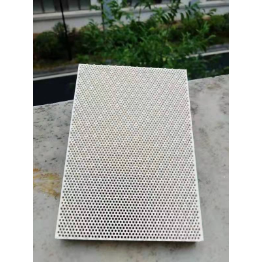Where is the ceramic material likely to be used?
Using the image as a reference, answer the question with a short word or phrase.

Outdoor settings